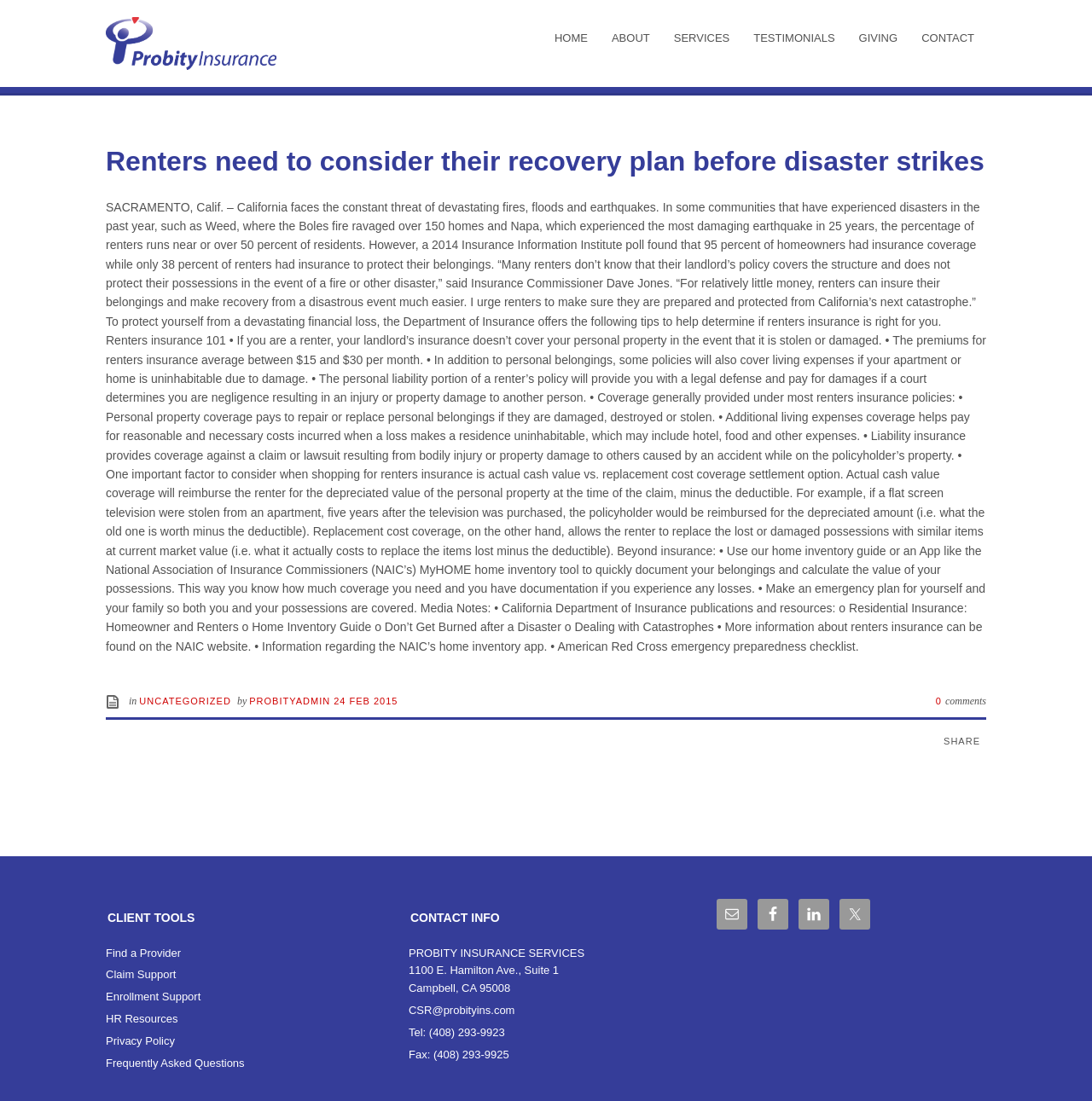Please find and generate the text of the main heading on the webpage.

Renters need to consider their recovery plan before disaster strikes